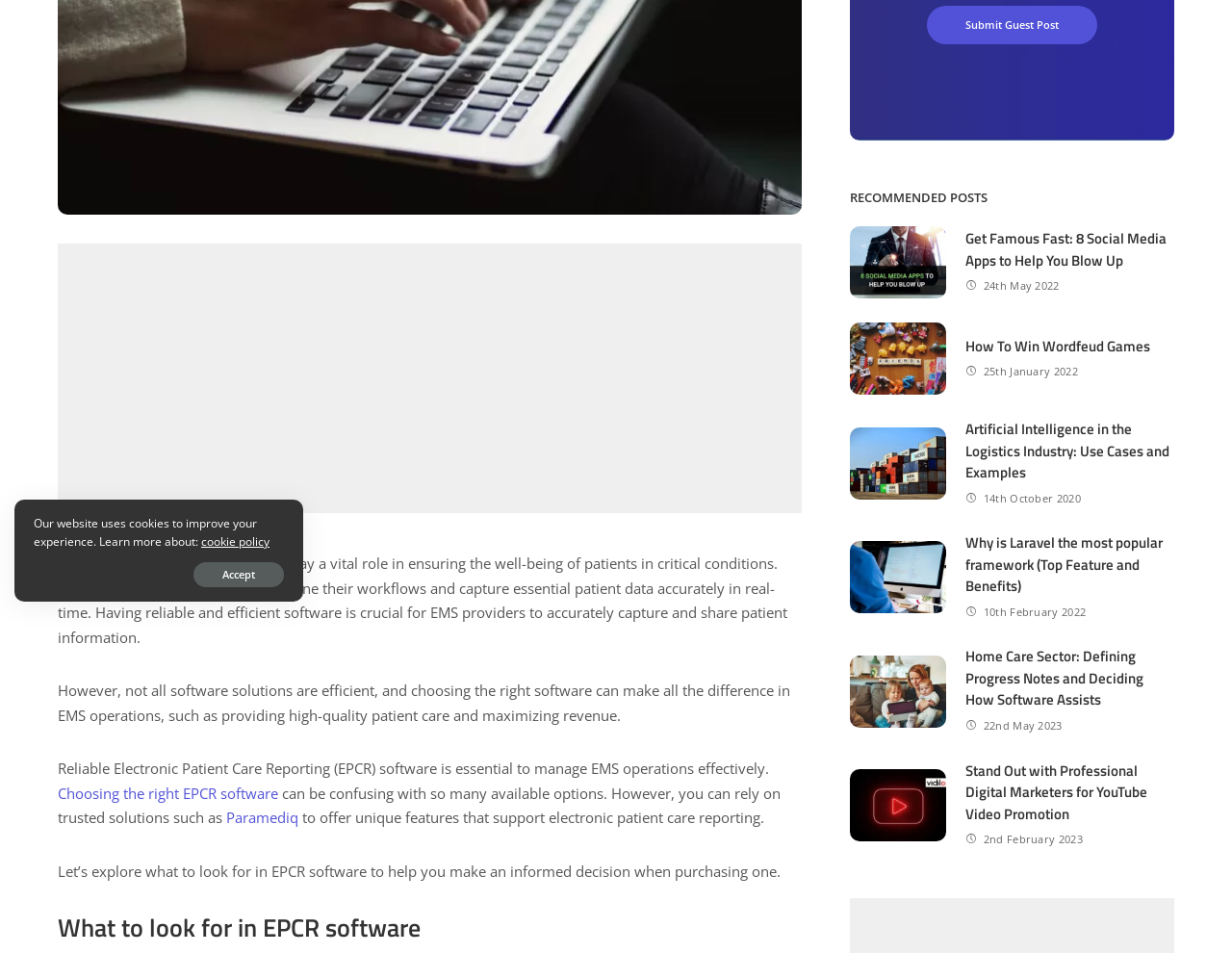Using the format (top-left x, top-left y, bottom-right x, bottom-right y), and given the element description, identify the bounding box coordinates within the screenshot: cookie policy

[0.163, 0.561, 0.219, 0.576]